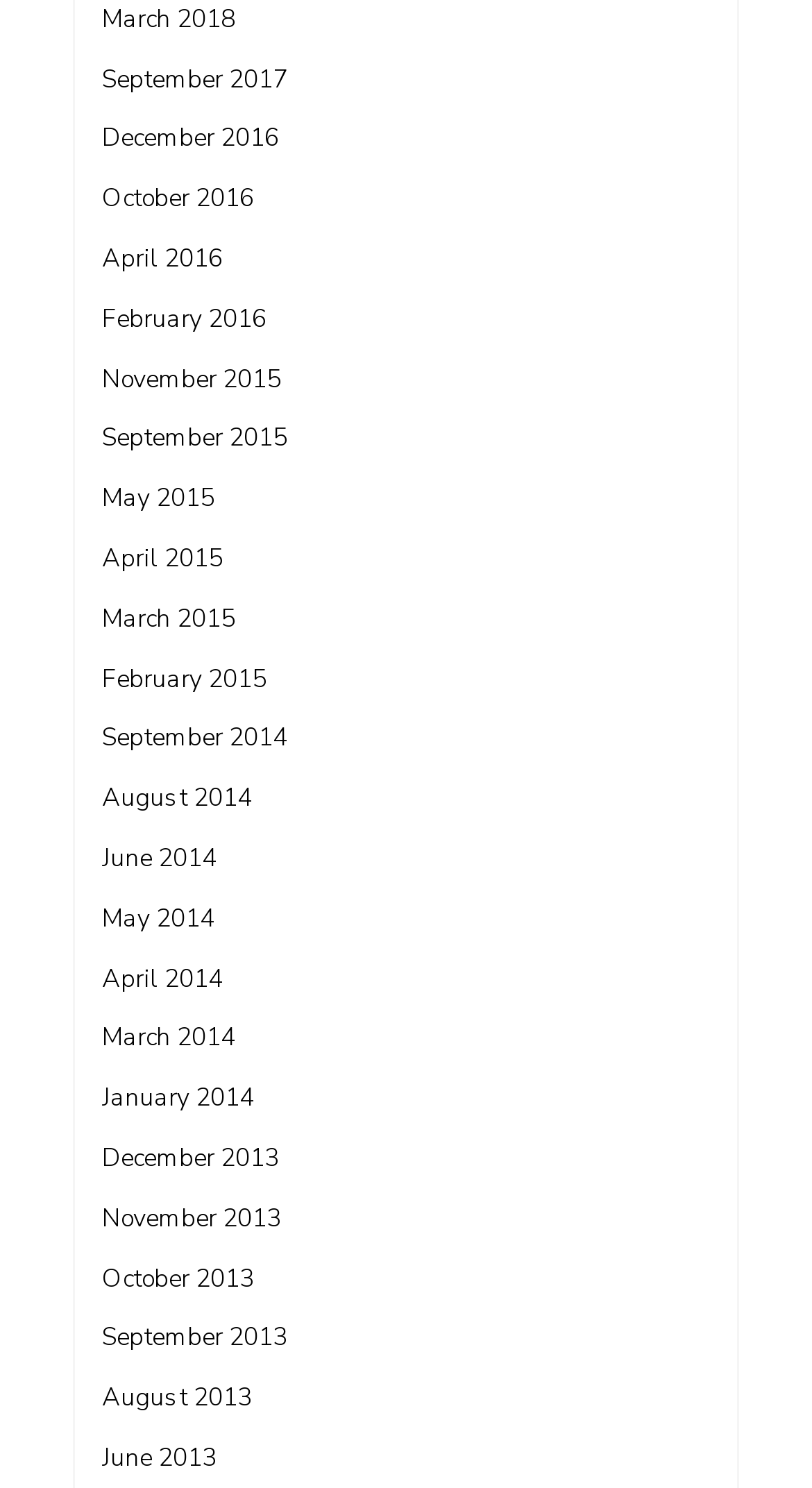Locate the bounding box coordinates of the clickable area to execute the instruction: "Check the 'Library' infrastructure". Provide the coordinates as four float numbers between 0 and 1, represented as [left, top, right, bottom].

None